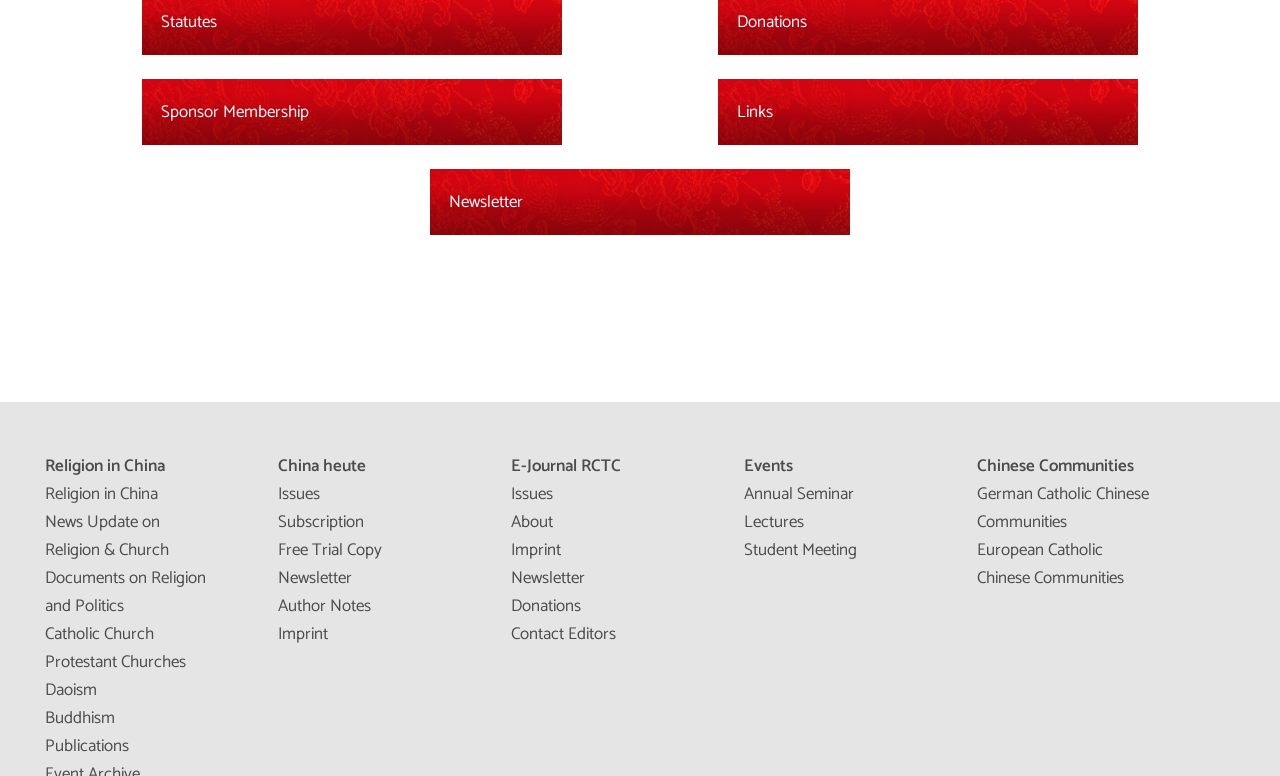Can you specify the bounding box coordinates of the area that needs to be clicked to fulfill the following instruction: "Click on Sponsor Membership"?

[0.111, 0.102, 0.439, 0.187]